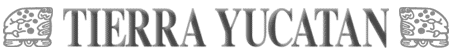Give a one-word or phrase response to the following question: What is the tone of the agency's branding?

Professional and charming